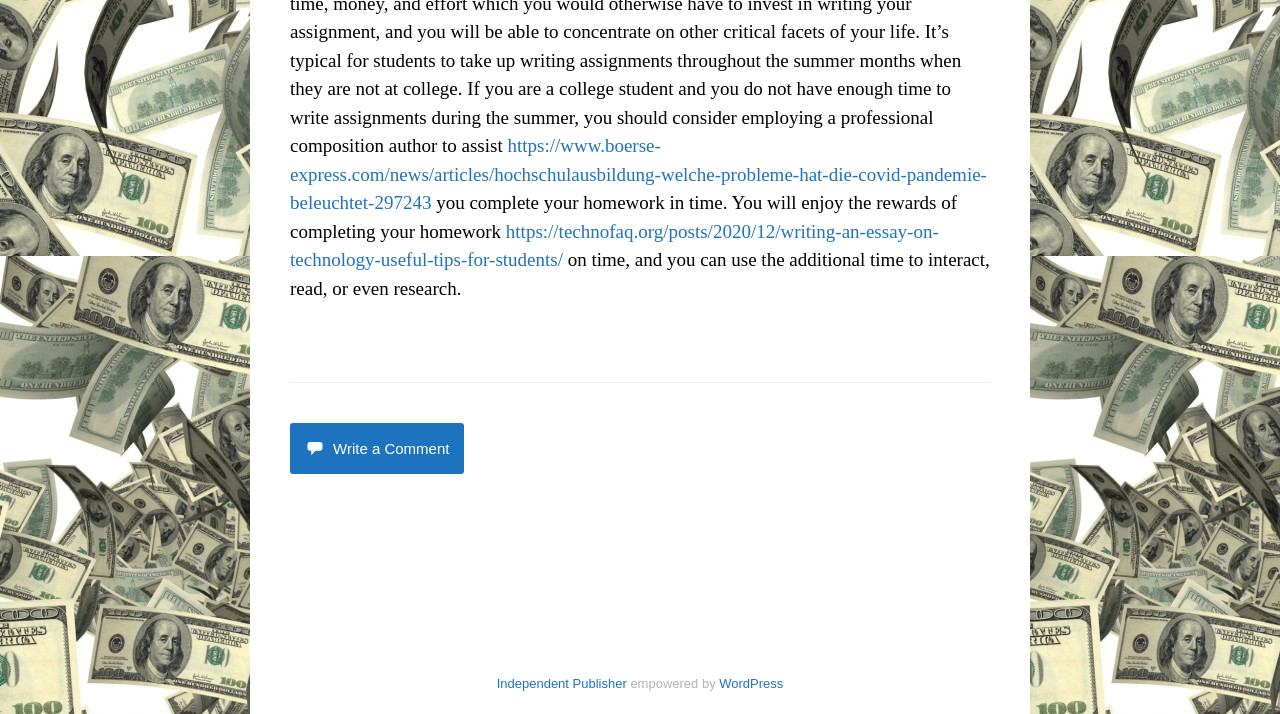What platform is the website empowered by?
Refer to the image and provide a one-word or short phrase answer.

WordPress